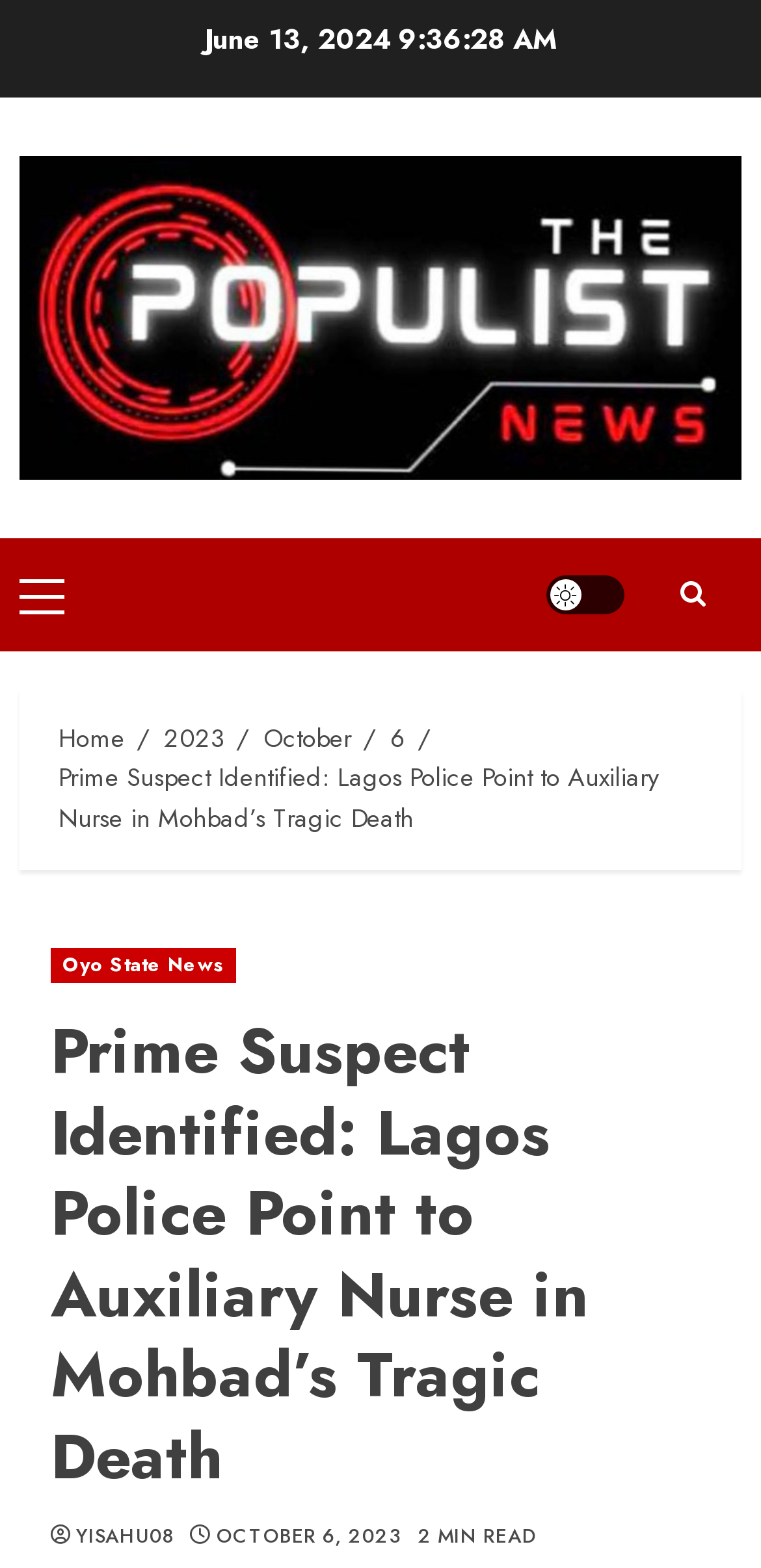Find the bounding box of the web element that fits this description: "Contact Us".

None